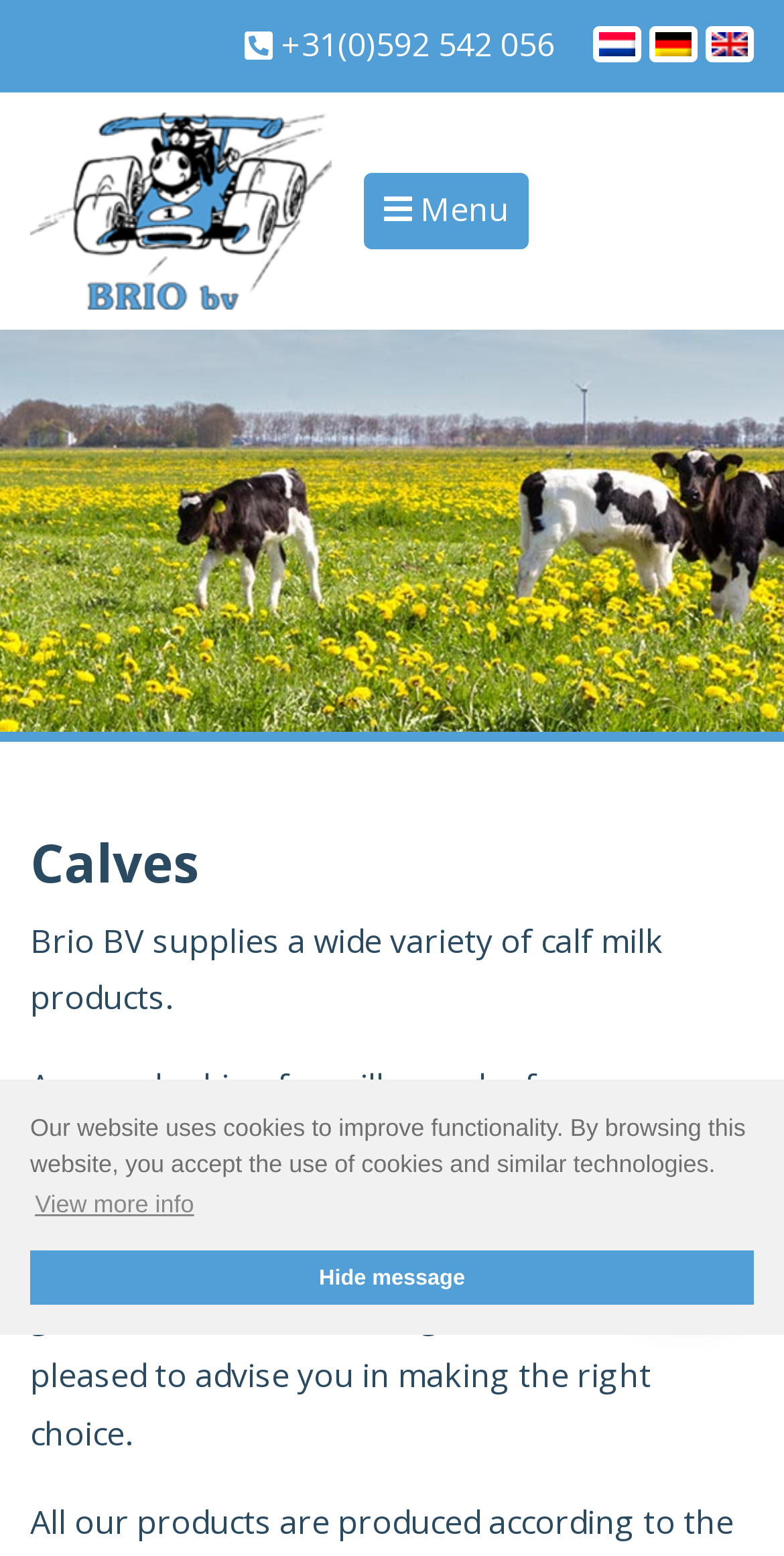Identify the bounding box coordinates of the region I need to click to complete this instruction: "open the menu".

[0.464, 0.111, 0.674, 0.16]